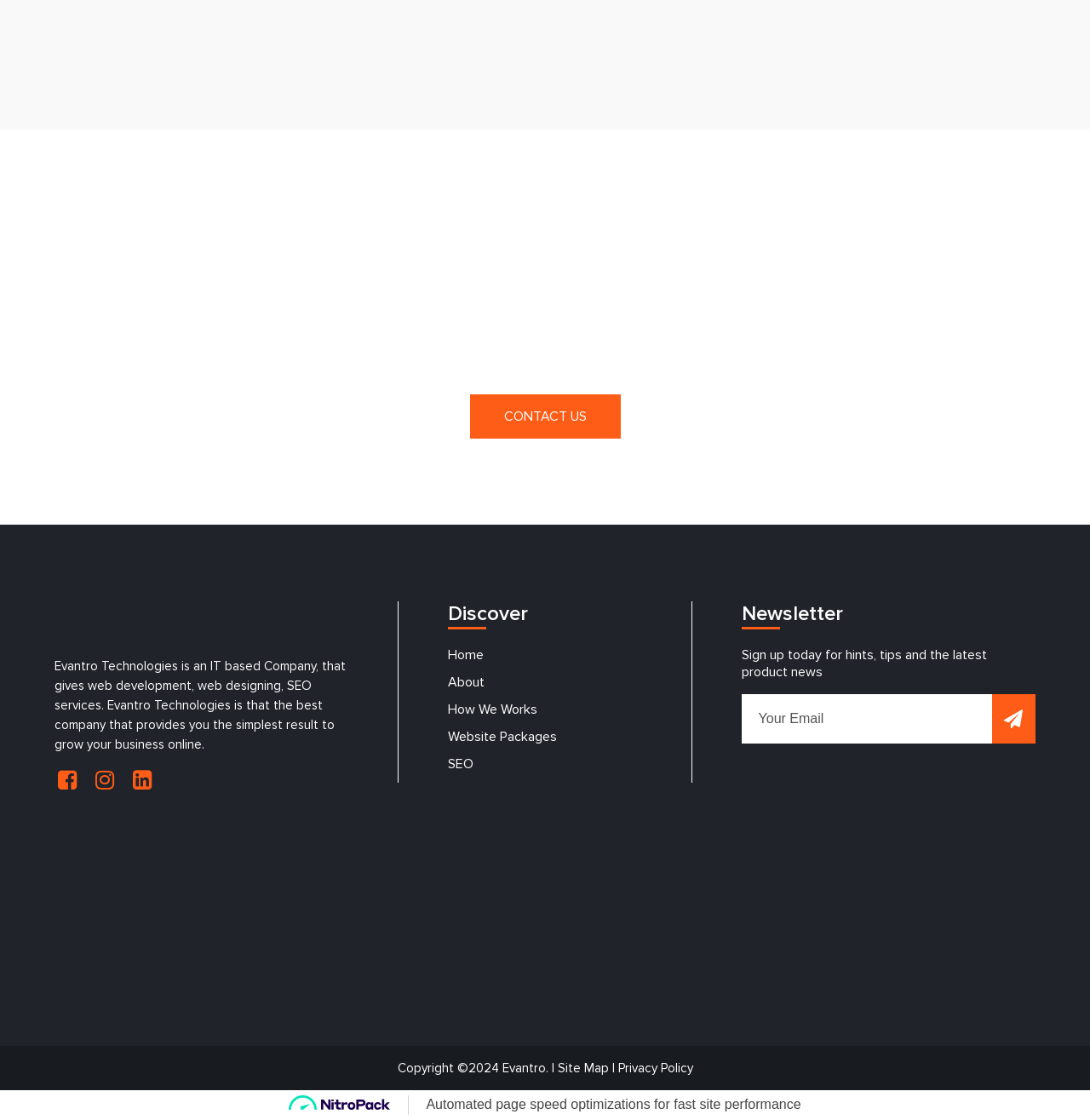Identify the bounding box for the UI element specified in this description: "alt="Evantro Google Reviews"". The coordinates must be four float numbers between 0 and 1, formatted as [left, top, right, bottom].

[0.515, 0.85, 0.708, 0.865]